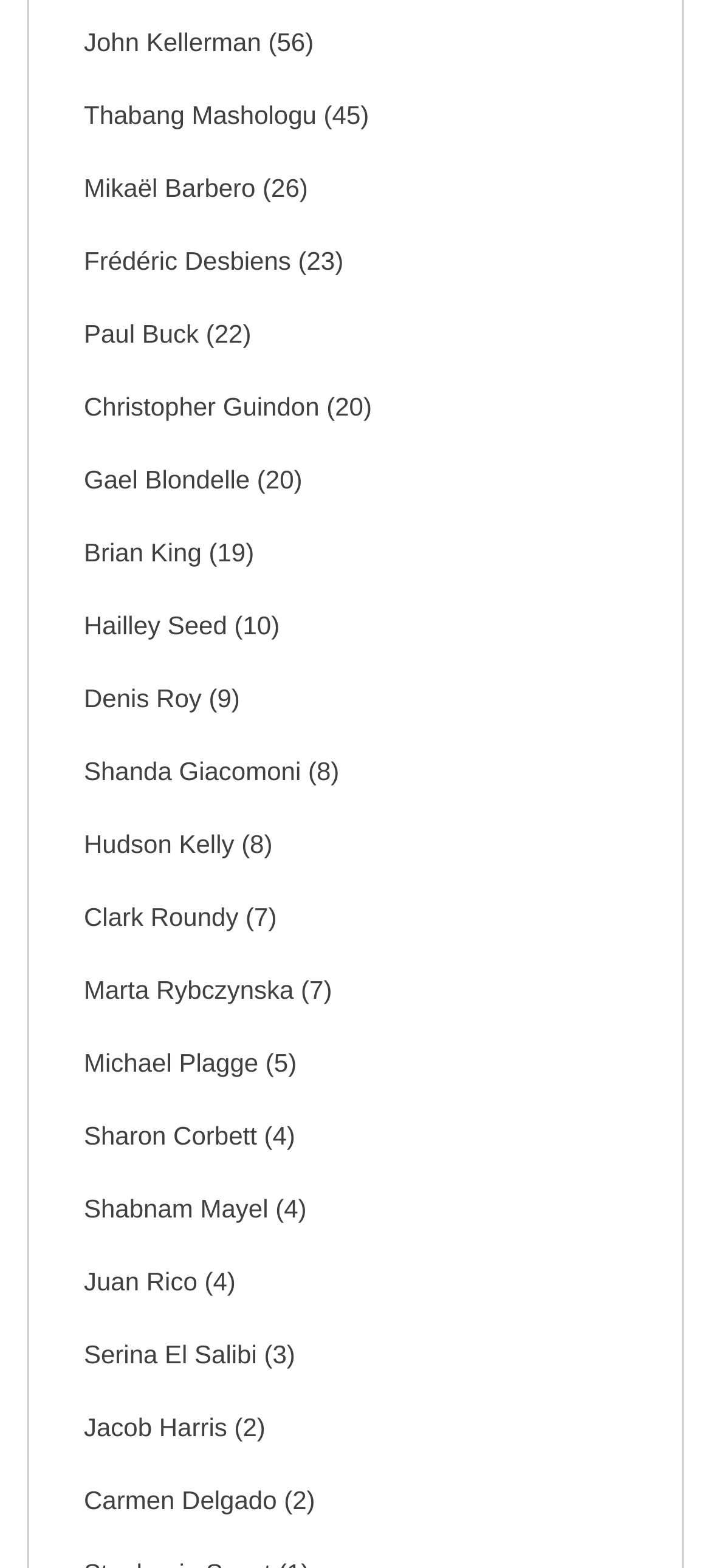Given the description "Serina El Salibi (3)", determine the bounding box of the corresponding UI element.

[0.079, 0.841, 0.921, 0.887]